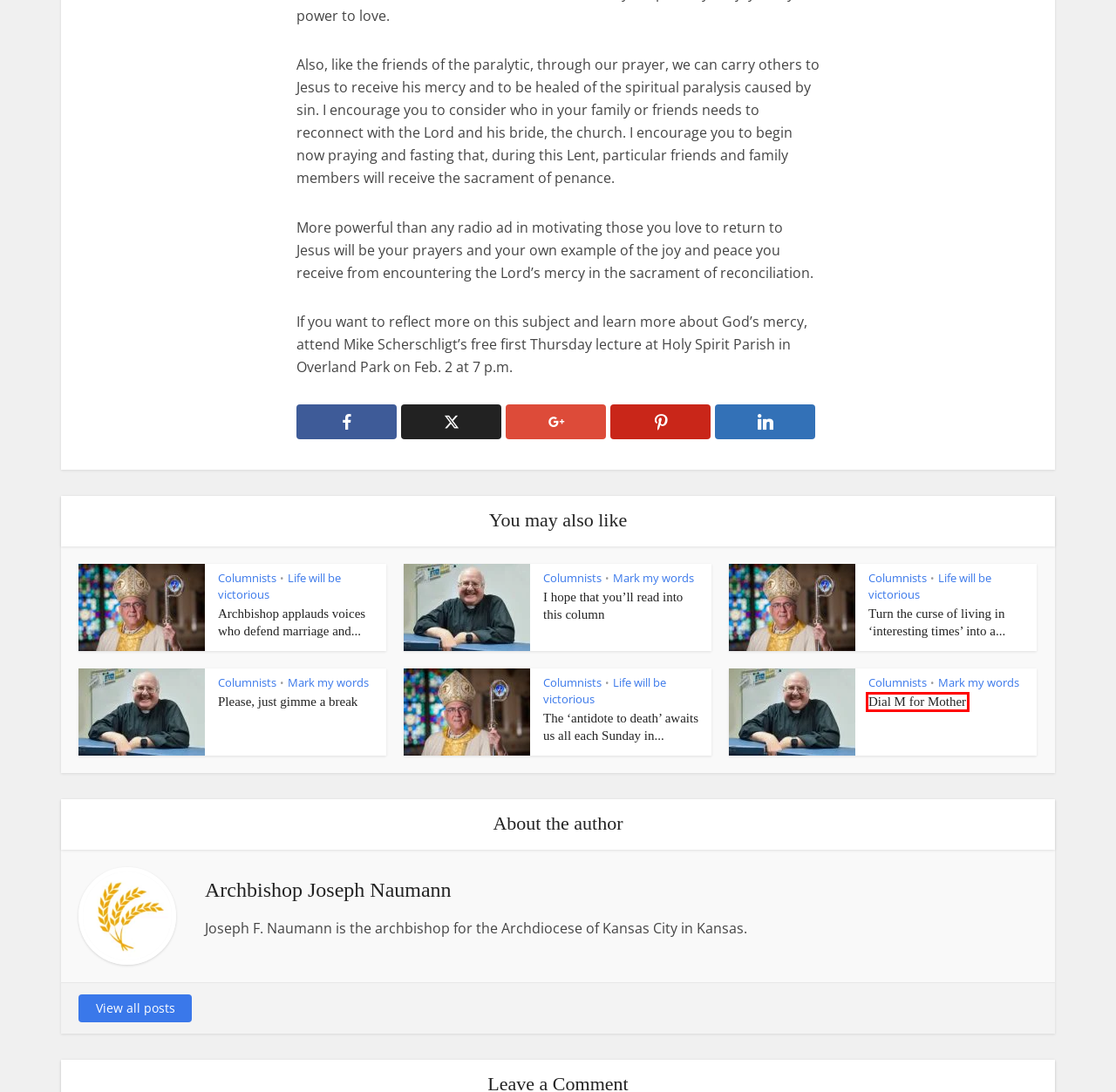A screenshot of a webpage is given, featuring a red bounding box around a UI element. Please choose the webpage description that best aligns with the new webpage after clicking the element in the bounding box. These are the descriptions:
A. The ‘antidote to death’ awaits us all each Sunday in the Eucharist - The Leaven Catholic Newspaper
B. Dial M for Mother - The Leaven Catholic Newspaper
C. Archbishop applauds voices who defend marriage and family - The Leaven Catholic Newspaper
D. Story Ideas - The Leaven Catholic Newspaper
E. Turn the curse of living in ‘interesting times’ into a blessing! - The Leaven Catholic Newspaper
F. Mark my words Archives - The Leaven Catholic Newspaper
G. I hope that you’ll read into this column - The Leaven Catholic Newspaper
H. Please, just gimme a break - The Leaven Catholic Newspaper

B